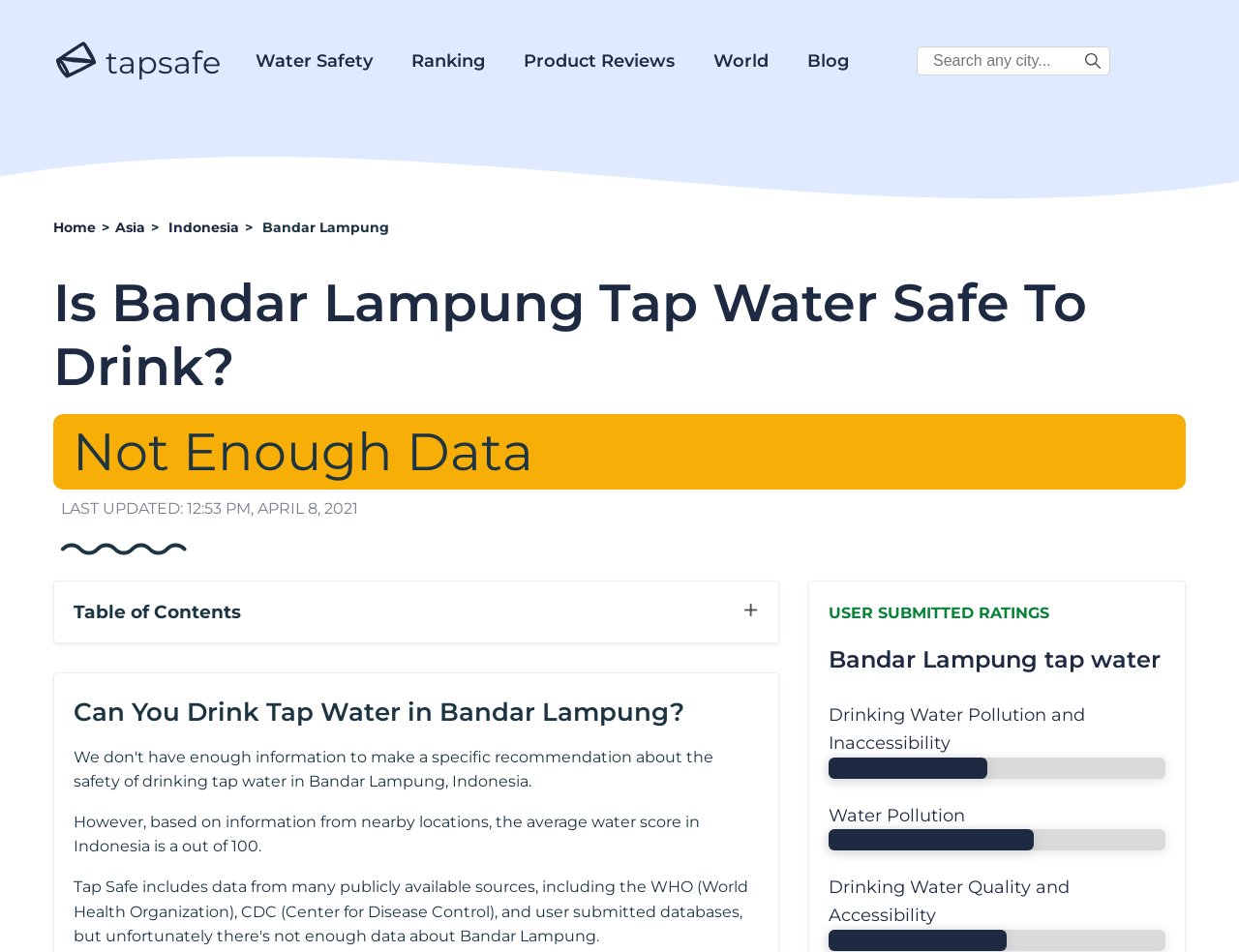Can you find the bounding box coordinates for the element that needs to be clicked to execute this instruction: "Click the 'Blog' link"? The coordinates should be given as four float numbers between 0 and 1, i.e., [left, top, right, bottom].

[0.652, 0.033, 0.685, 0.096]